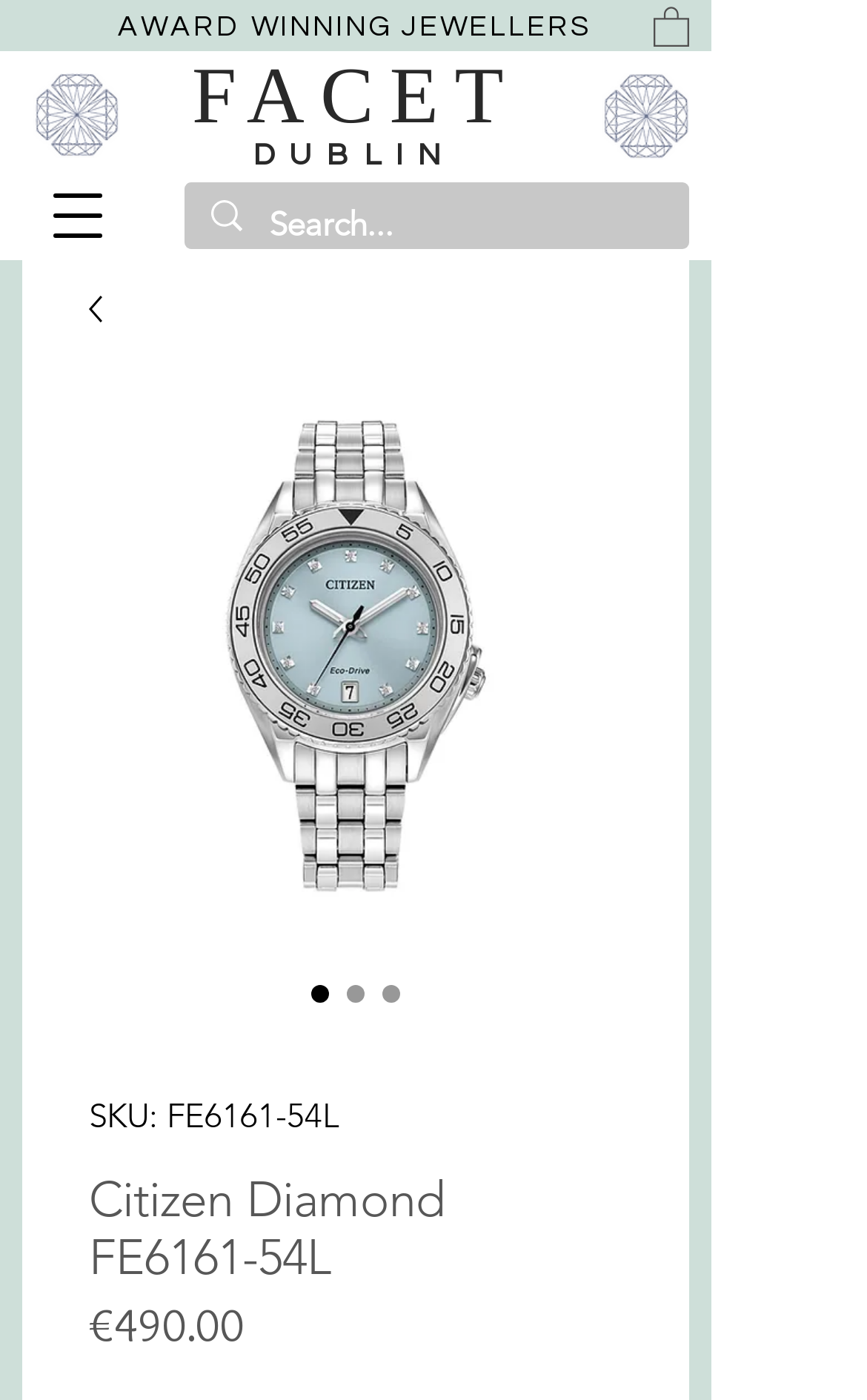With reference to the image, please provide a detailed answer to the following question: What type of product is featured on this page?

Based on the webpage content, specifically the image and the text 'Citizen Diamond FE6161-54L', it appears that the product being featured is a watch.